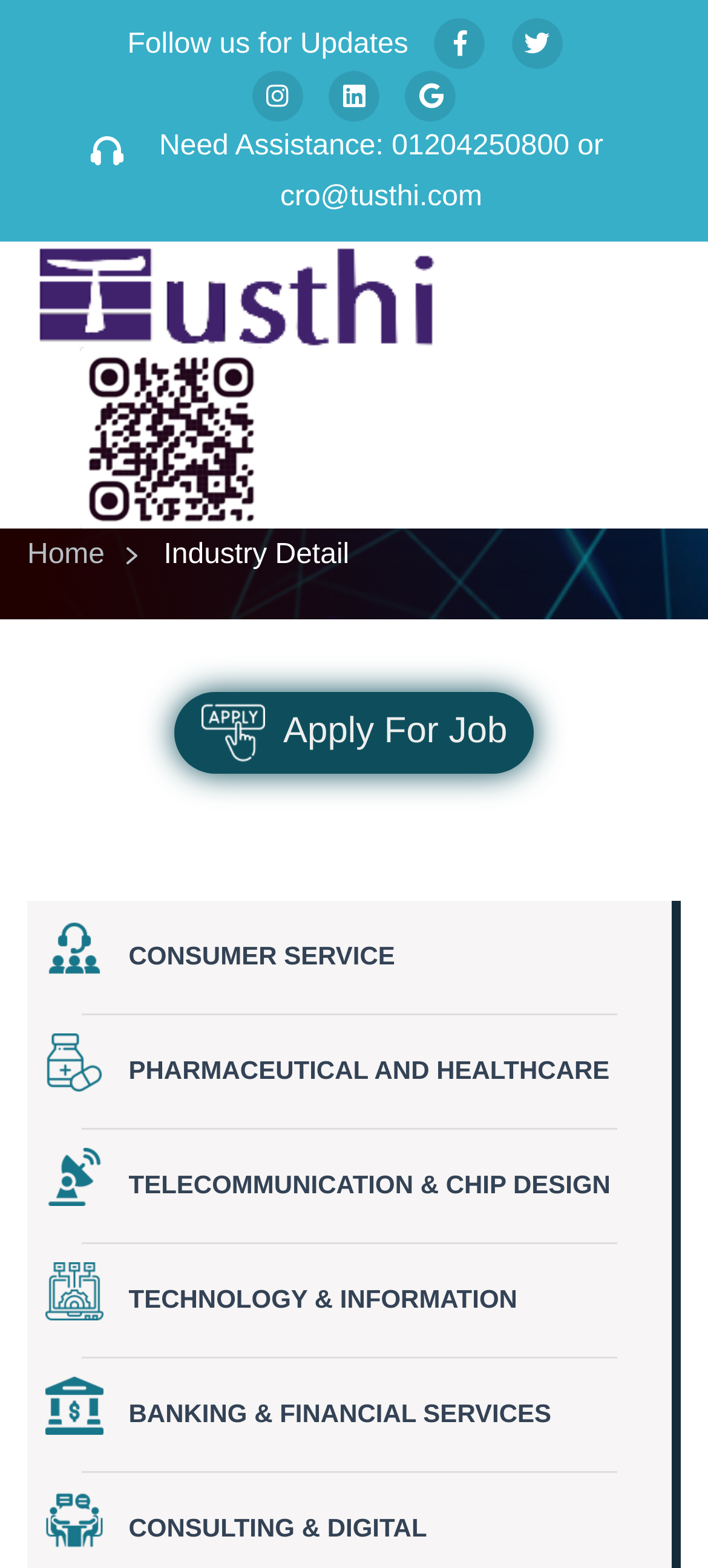What is the email address for assistance?
Can you offer a detailed and complete answer to this question?

I found the email address for assistance by looking at the 'Need Assistance' section, where it is listed as cro@tusthi.com.